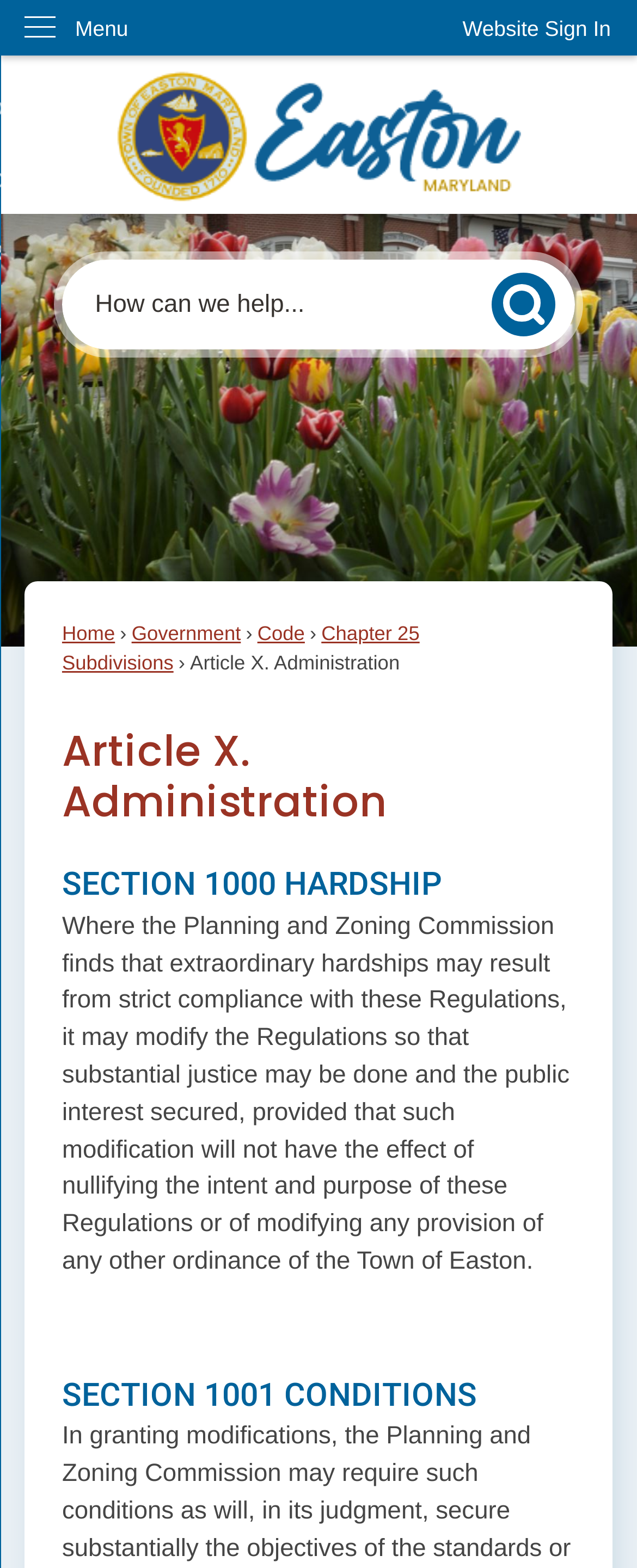Determine the bounding box coordinates of the UI element that matches the following description: "Chapter 25 Subdivisions". The coordinates should be four float numbers between 0 and 1 in the format [left, top, right, bottom].

[0.097, 0.396, 0.659, 0.43]